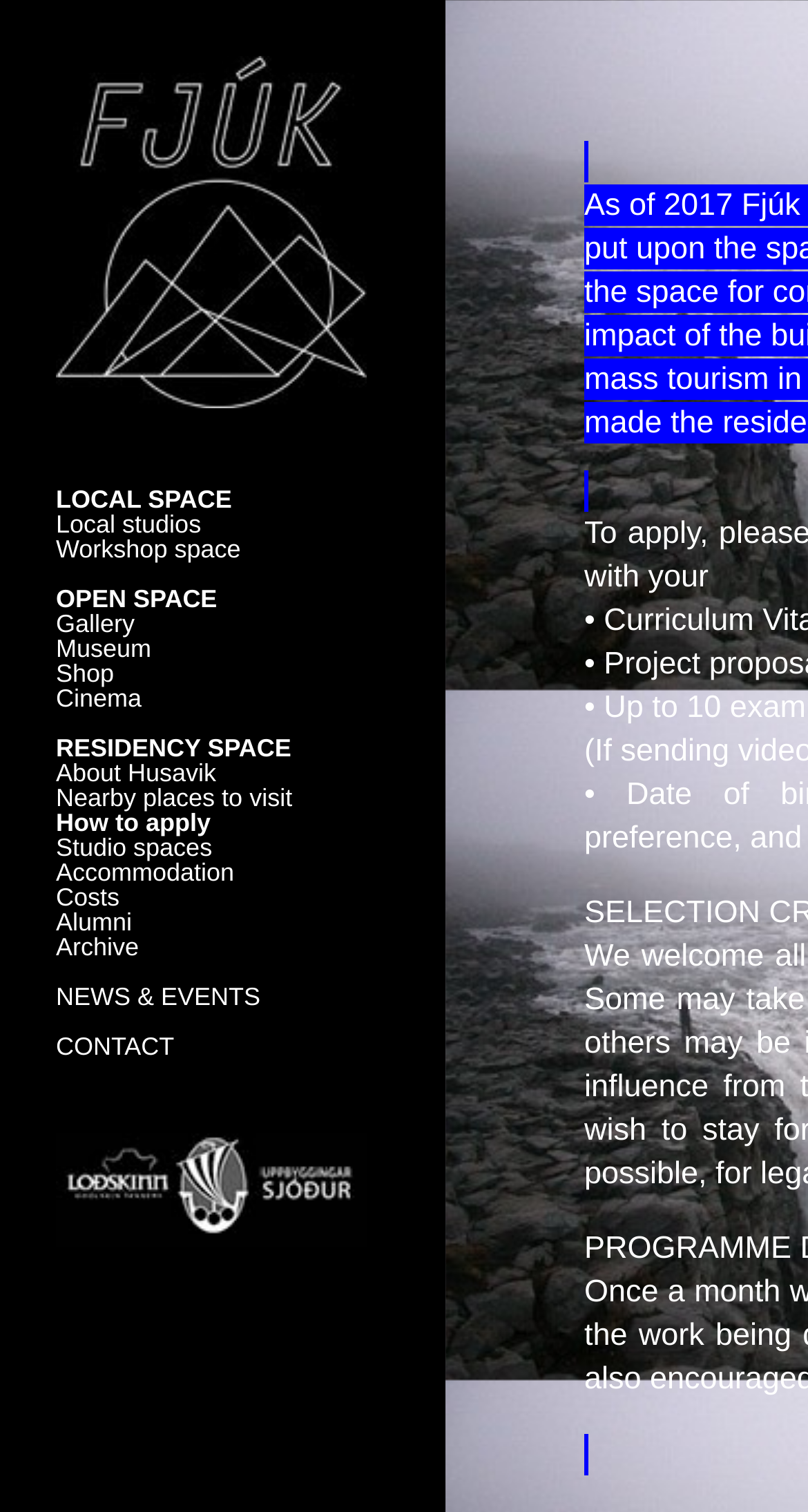Locate the bounding box coordinates of the clickable region to complete the following instruction: "Check the news and events."

[0.069, 0.65, 0.322, 0.669]